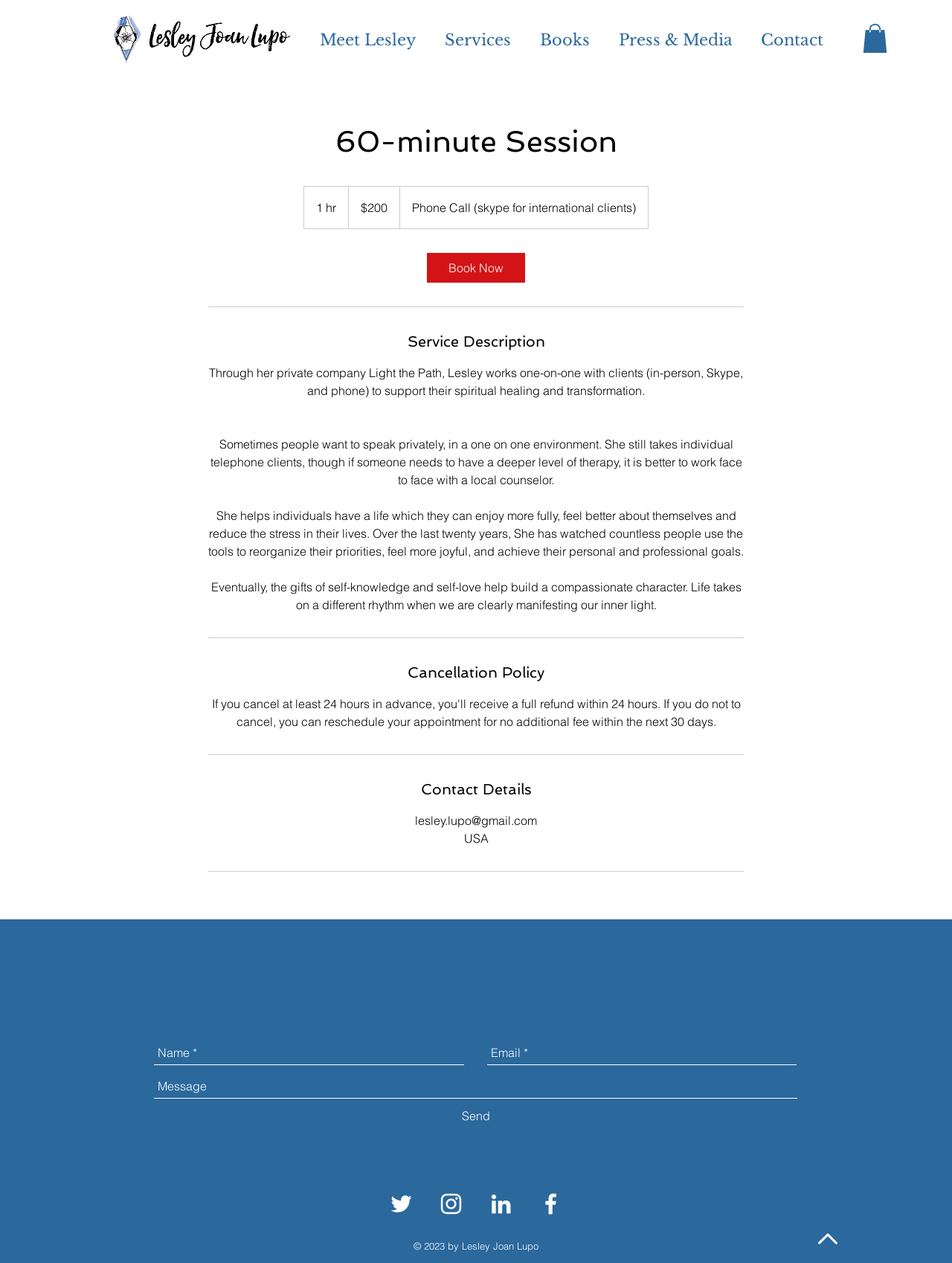Please identify the bounding box coordinates of the element on the webpage that should be clicked to follow this instruction: "Send a message". The bounding box coordinates should be given as four float numbers between 0 and 1, formatted as [left, top, right, bottom].

[0.485, 0.878, 0.515, 0.89]